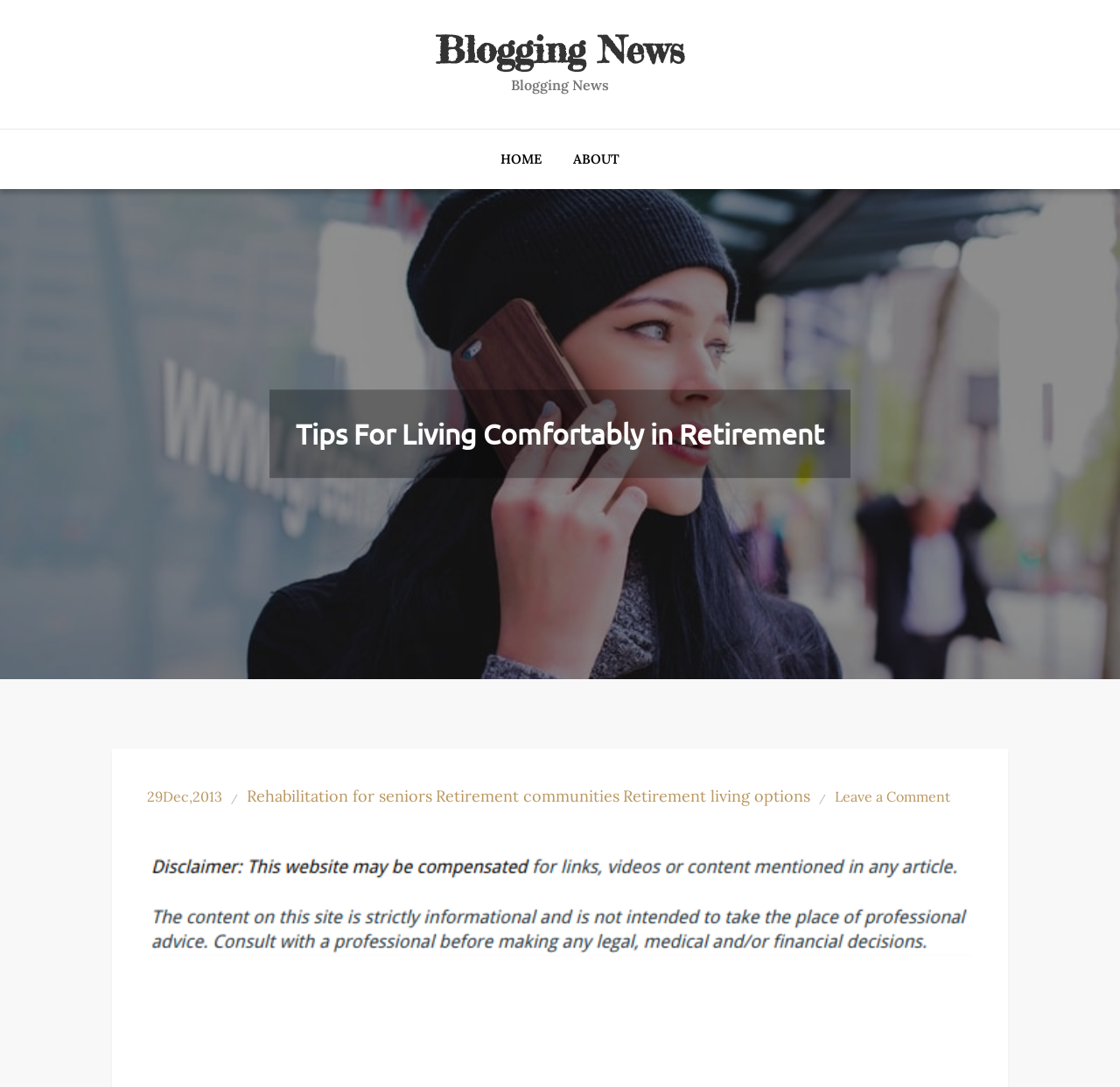Determine the bounding box coordinates of the element's region needed to click to follow the instruction: "read about retirement living options". Provide these coordinates as four float numbers between 0 and 1, formatted as [left, top, right, bottom].

[0.556, 0.721, 0.723, 0.744]